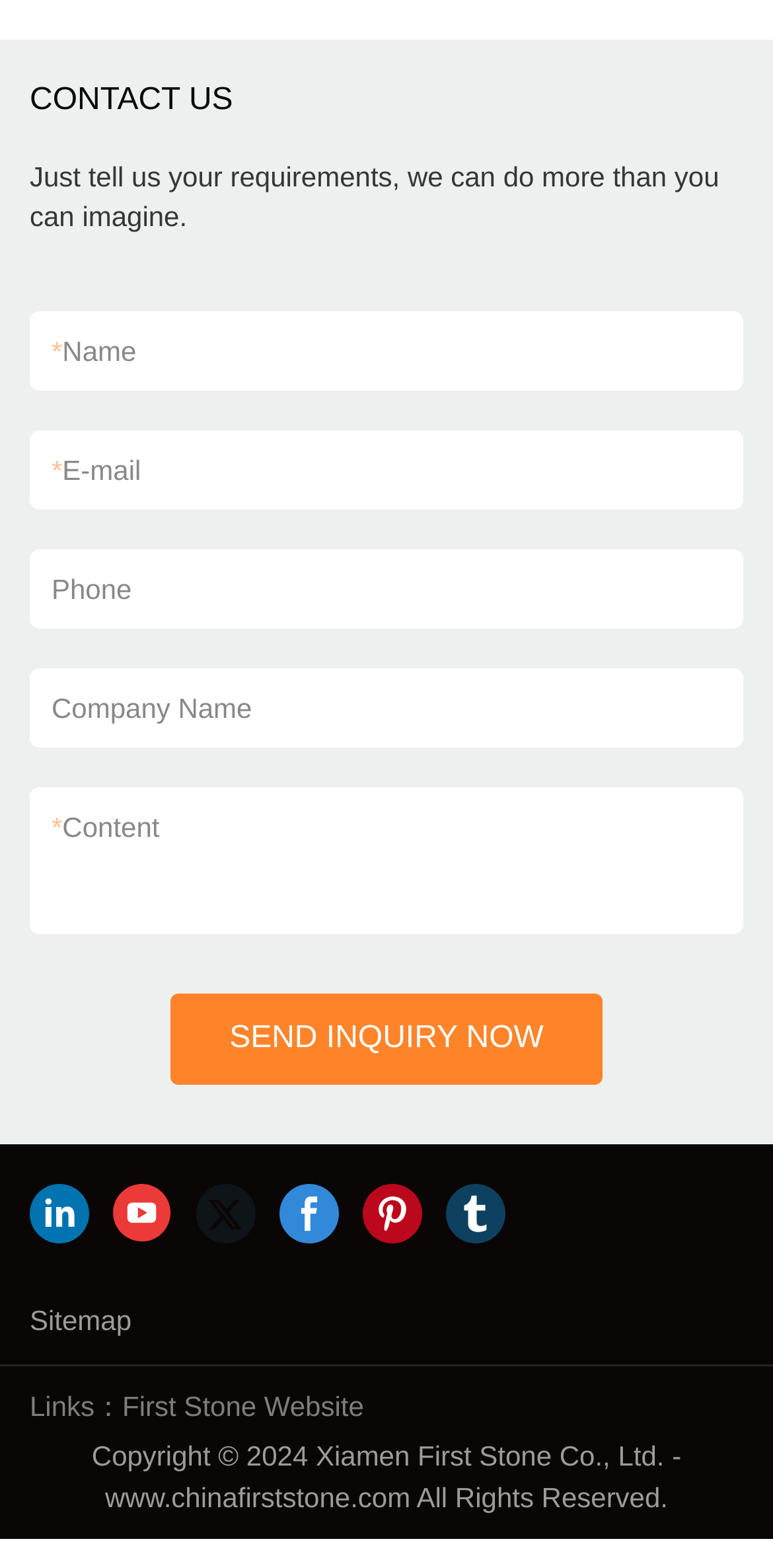For the given element description SEND INQUIRY NOW, determine the bounding box coordinates of the UI element. The coordinates should follow the format (top-left x, top-left y, bottom-right x, bottom-right y) and be within the range of 0 to 1.

[0.22, 0.634, 0.78, 0.692]